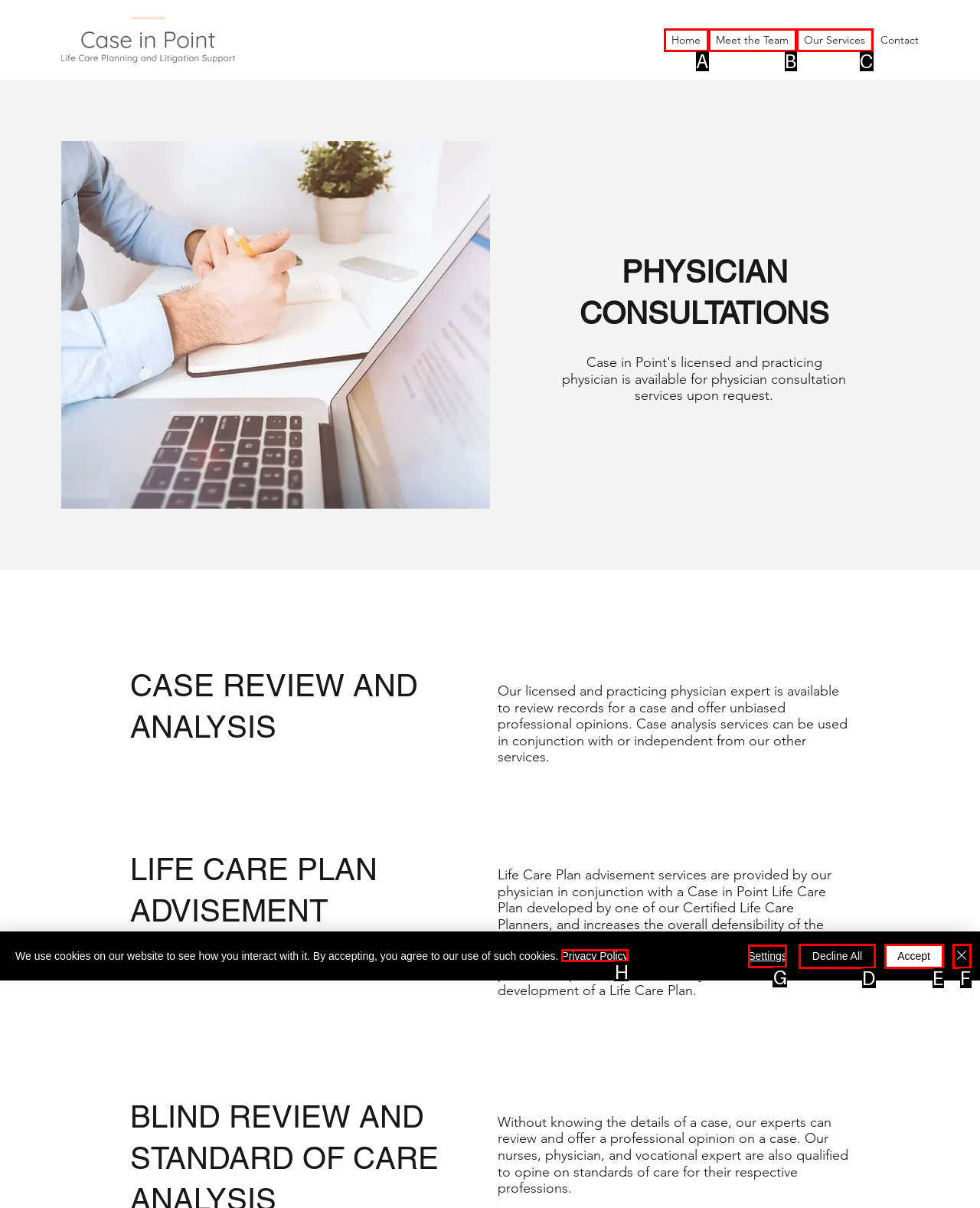Given the description: Meet the Team, identify the HTML element that corresponds to it. Respond with the letter of the correct option.

B